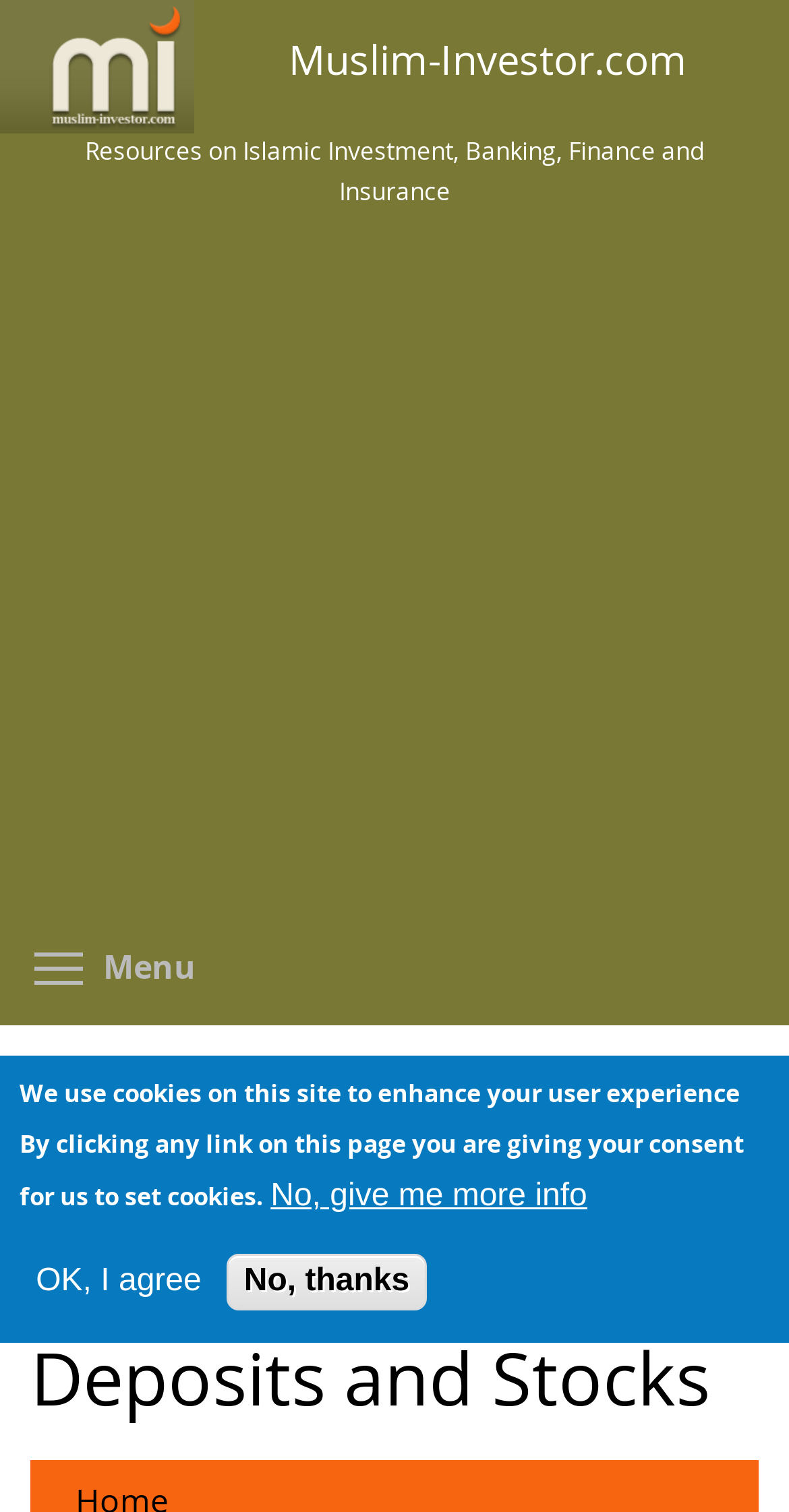What is the principal heading displayed on the webpage?

The Difference Between Bank Deposits and Stocks